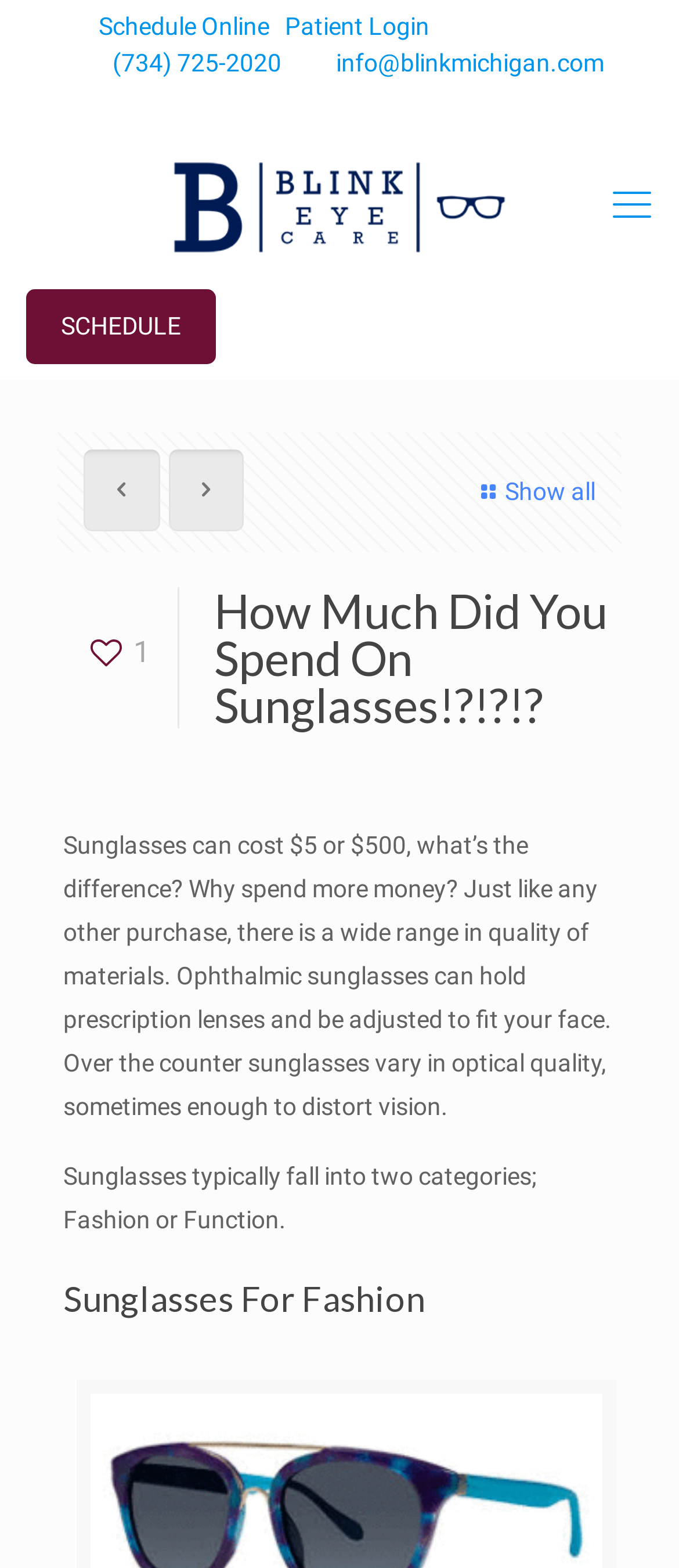Identify the bounding box coordinates for the region to click in order to carry out this instruction: "Call the office". Provide the coordinates using four float numbers between 0 and 1, formatted as [left, top, right, bottom].

[0.165, 0.031, 0.414, 0.049]